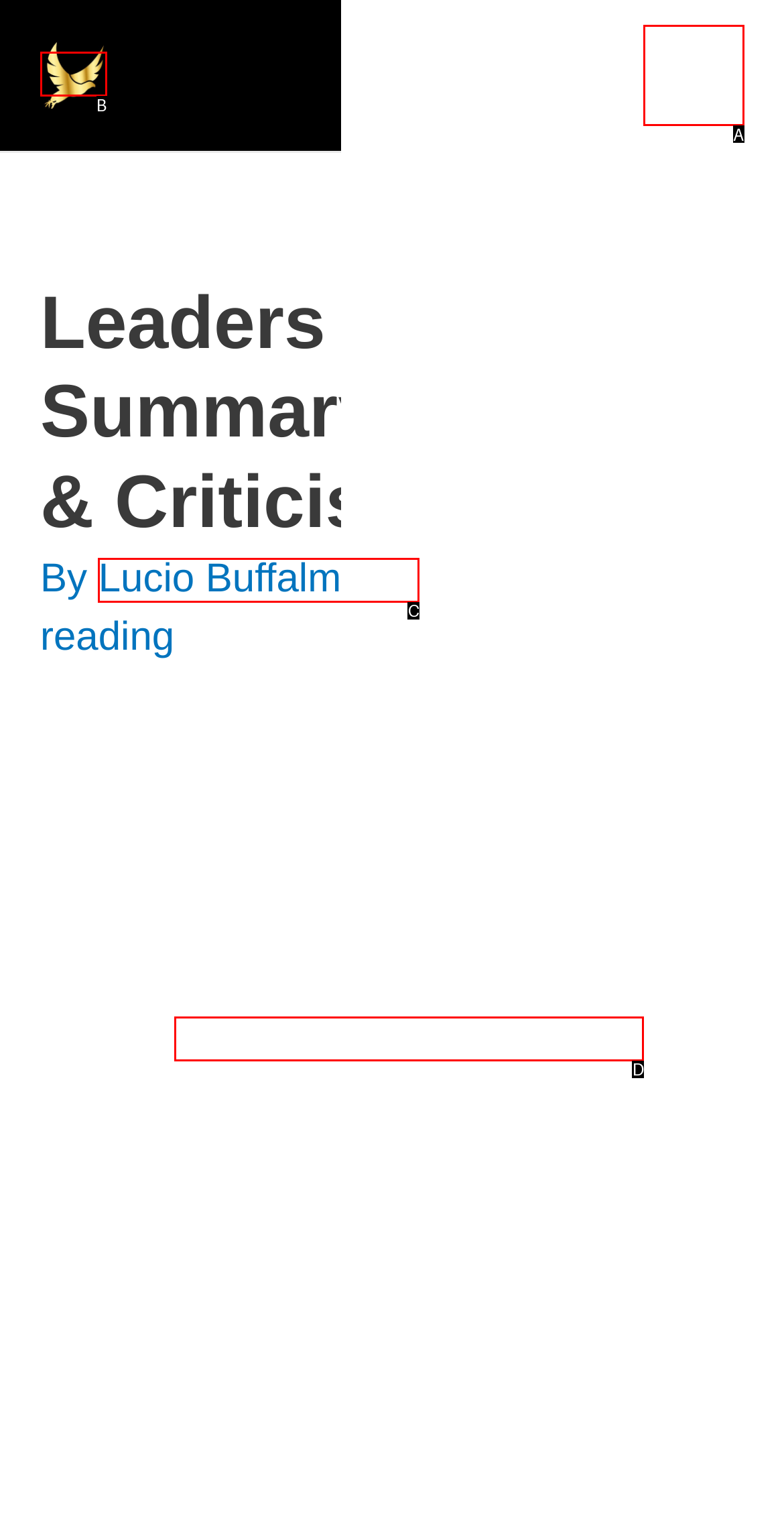Determine the HTML element that aligns with the description: leadership is about people
Answer by stating the letter of the appropriate option from the available choices.

D